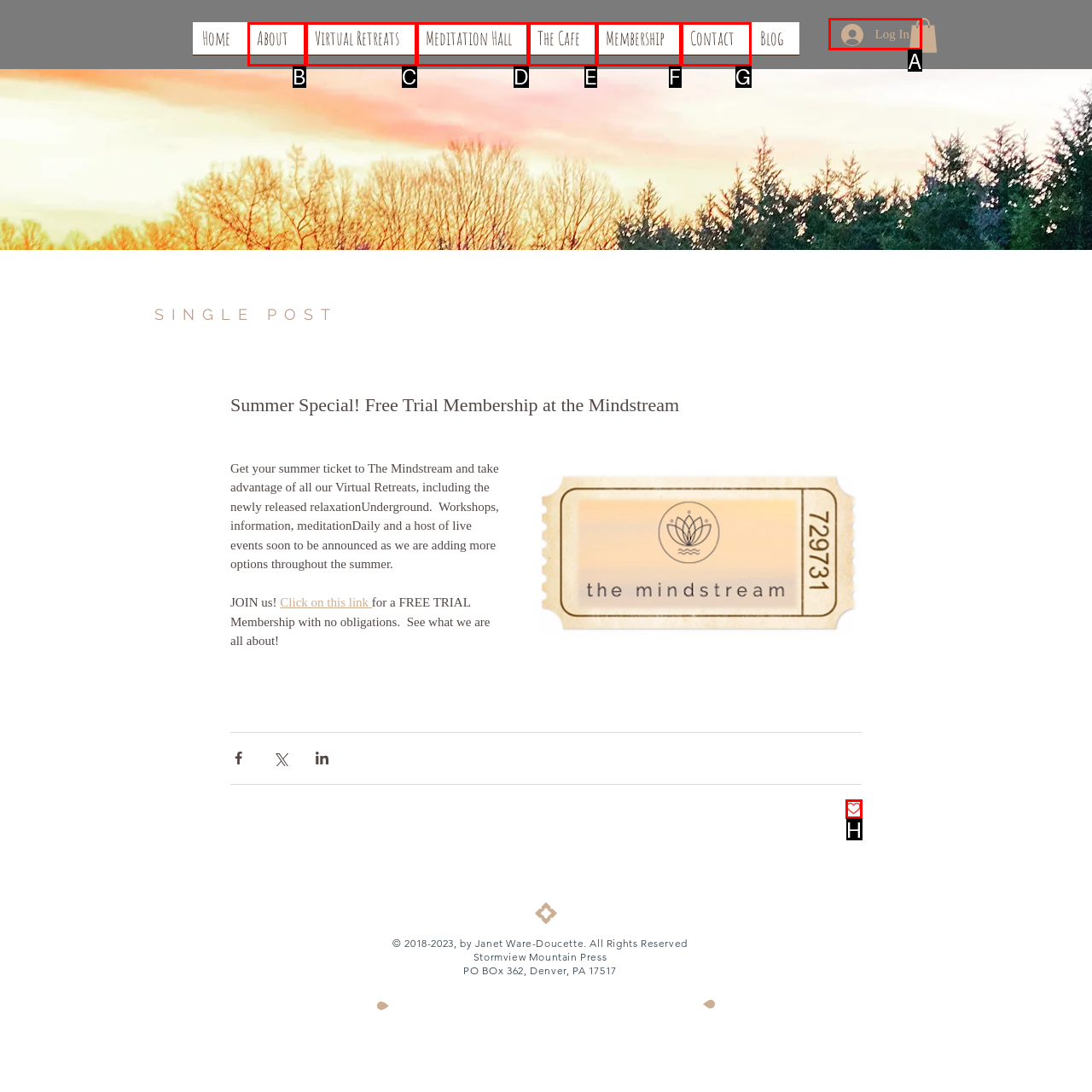Which option should be clicked to complete this task: Click on the Log In button
Reply with the letter of the correct choice from the given choices.

A